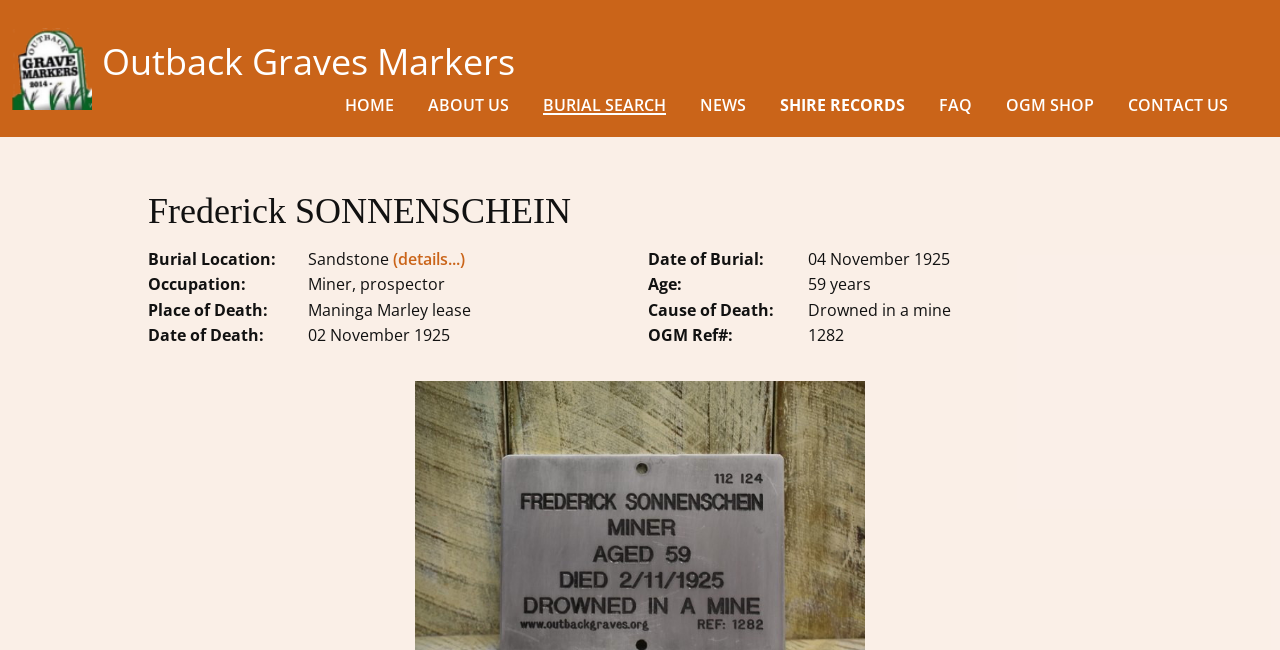Find and provide the bounding box coordinates for the UI element described with: "(details...)".

[0.304, 0.379, 0.363, 0.419]